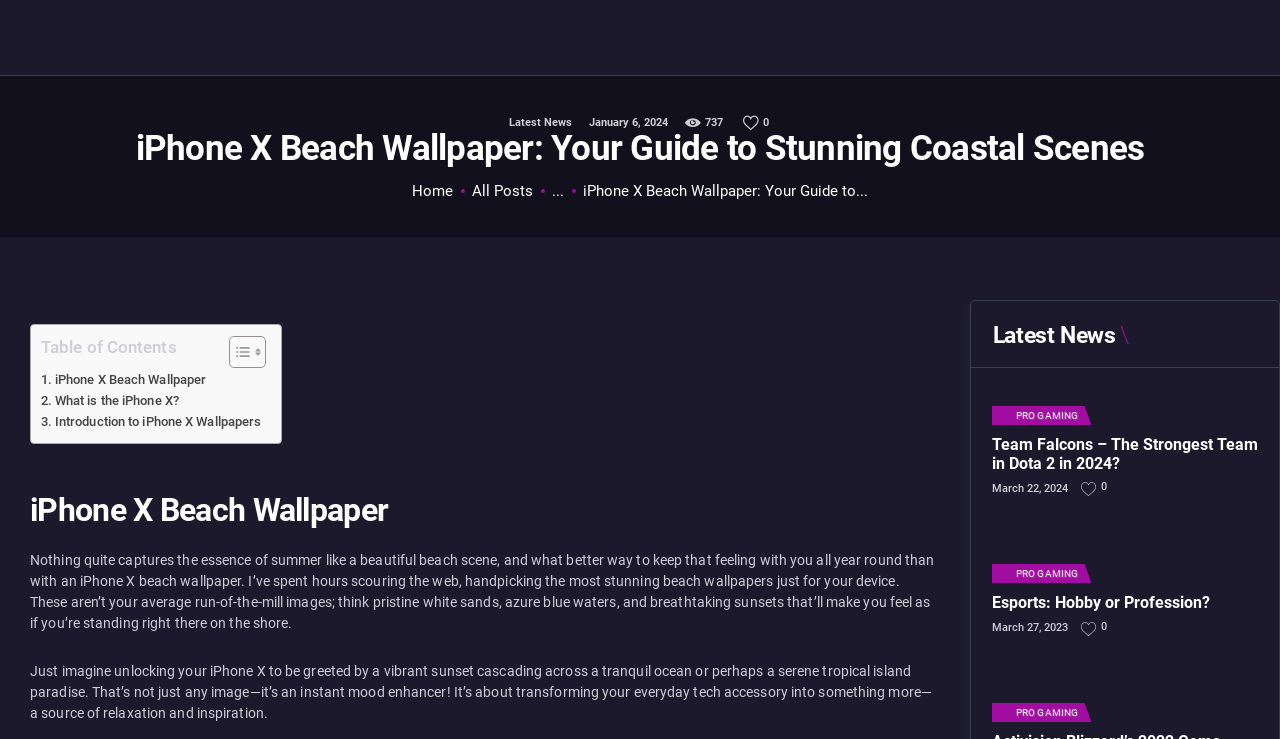Specify the bounding box coordinates of the area that needs to be clicked to achieve the following instruction: "Explore 'Table of Contents'".

[0.032, 0.453, 0.204, 0.499]